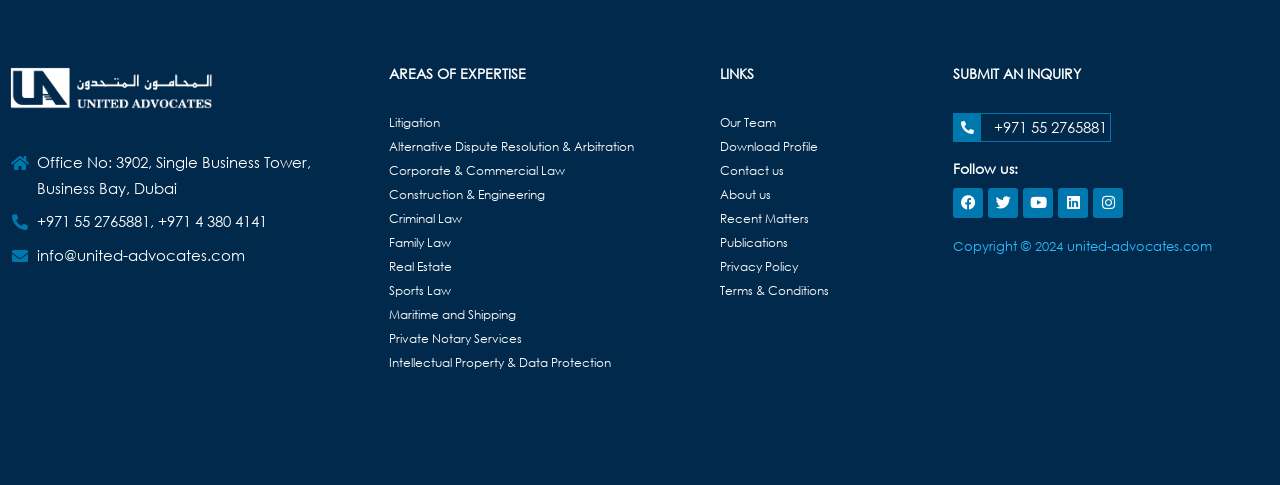Please locate the bounding box coordinates of the element that should be clicked to achieve the given instruction: "Submit an inquiry".

[0.745, 0.138, 0.992, 0.167]